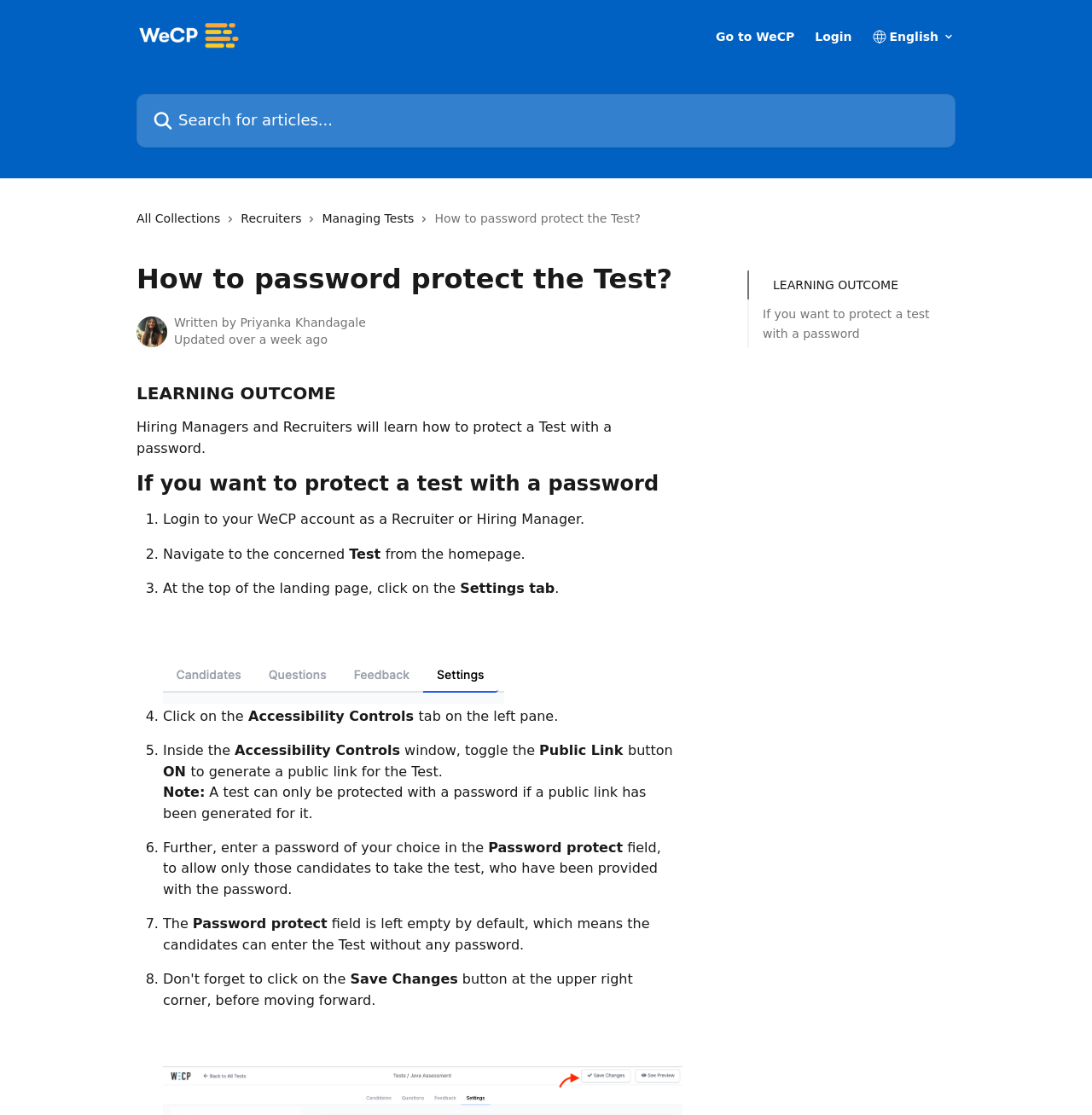Determine the bounding box coordinates for the clickable element required to fulfill the instruction: "Read the news title". Provide the coordinates as four float numbers between 0 and 1, i.e., [left, top, right, bottom].

None